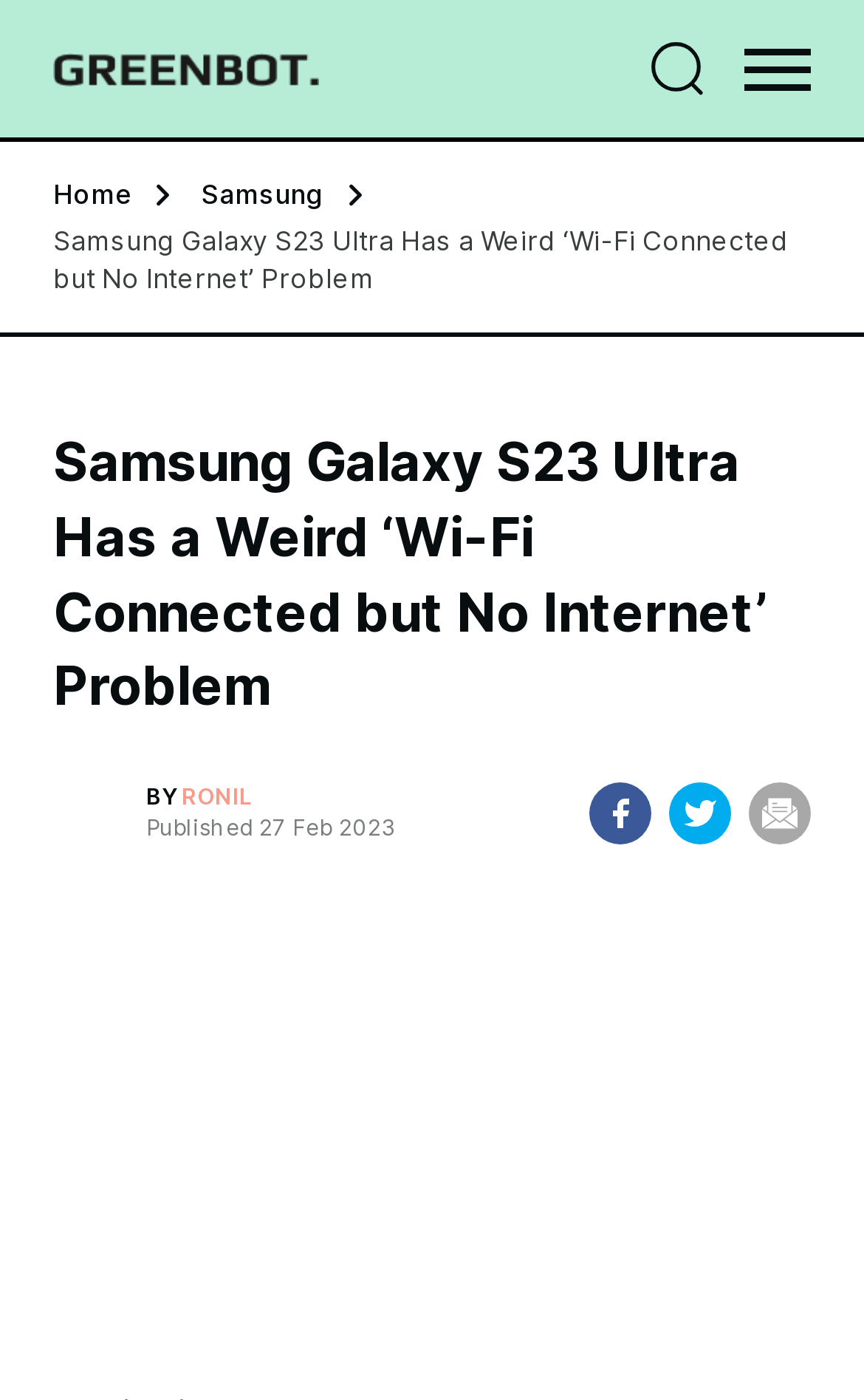For the given element description Más información, determine the bounding box coordinates of the UI element. The coordinates should follow the format (top-left x, top-left y, bottom-right x, bottom-right y) and be within the range of 0 to 1.

None